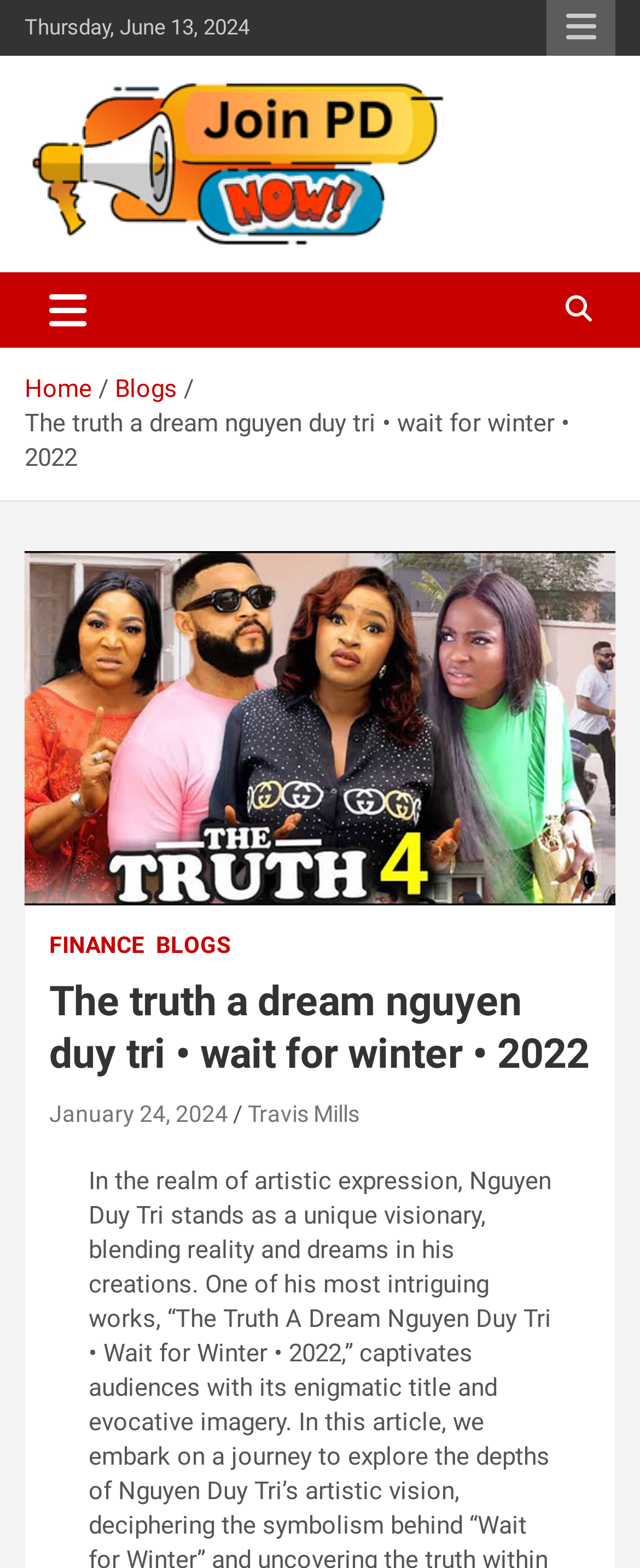Please find and generate the text of the main heading on the webpage.

The truth a dream nguyen duy tri • wait for winter • 2022